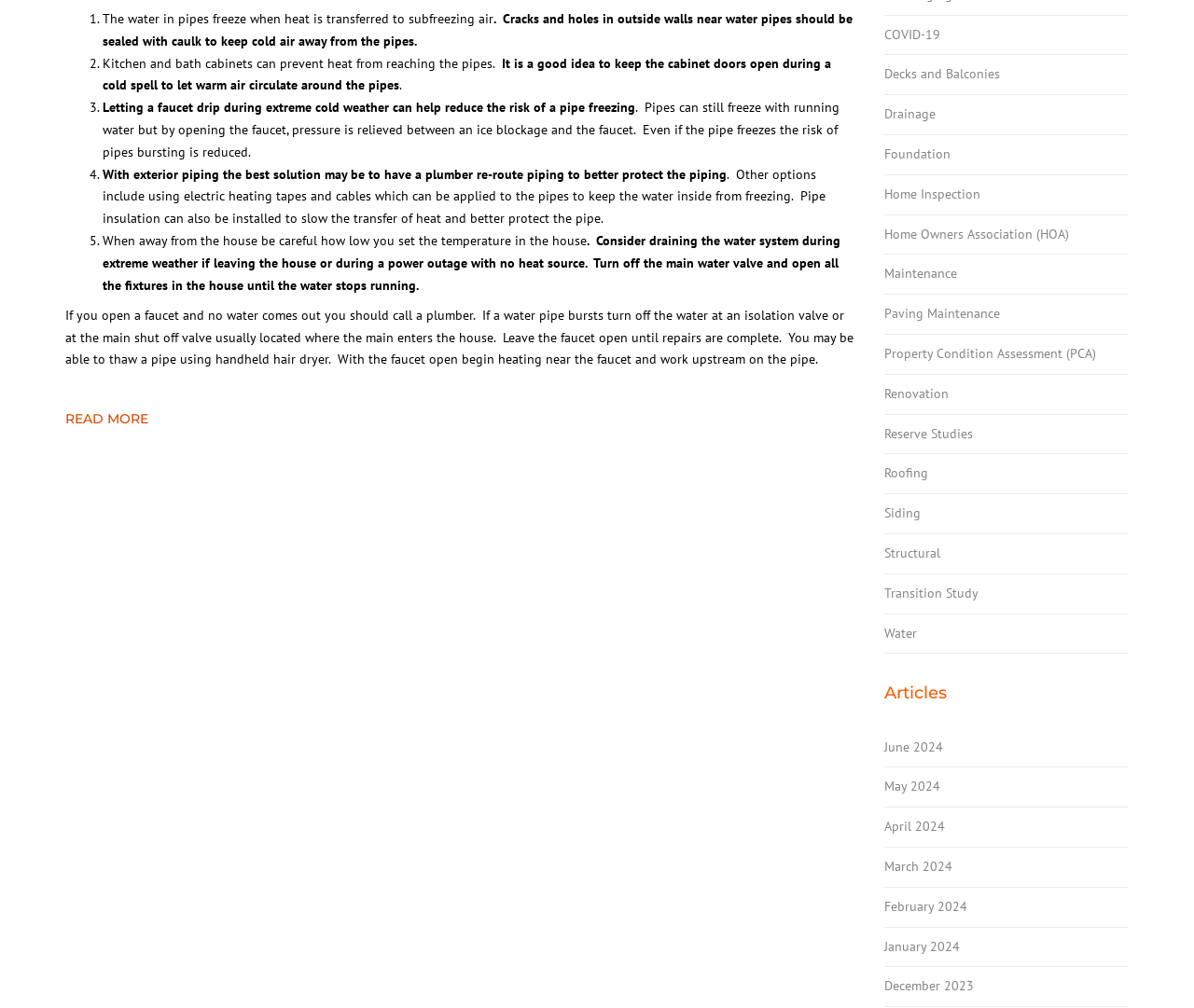Please locate the bounding box coordinates of the region I need to click to follow this instruction: "Learn about 'Home Inspection'".

[0.74, 0.174, 0.821, 0.212]